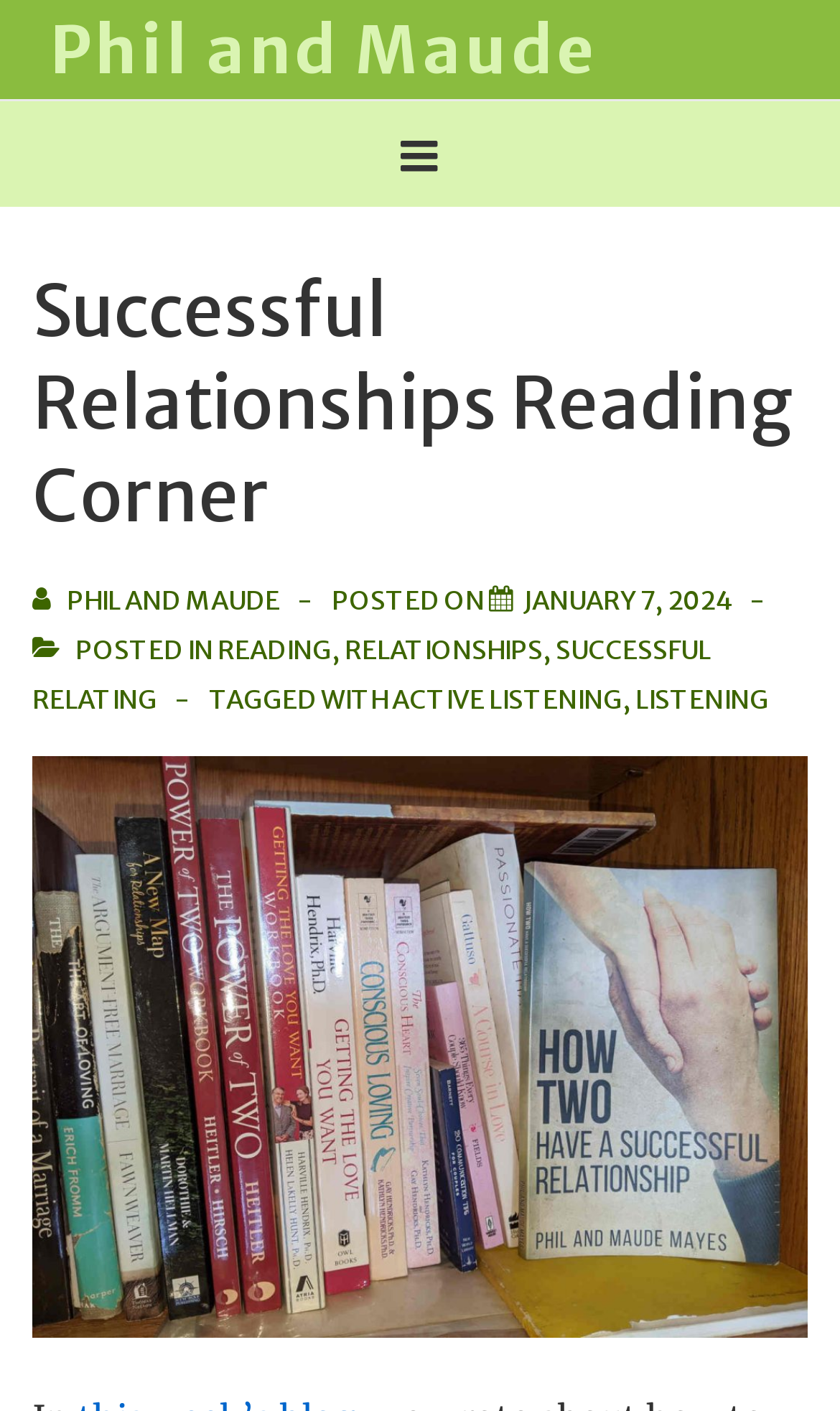Provide a comprehensive description of the webpage.

The webpage is about a blog post on successful relationships, specifically focusing on active listening and connecting in relationships. At the top left, there is a link to the blog's main page, "Phil and Maude", and a navigation menu labeled "Main Menu" that expands to reveal a header menu. 

Below the navigation menu, there is a heading that reads "Successful Relationships Reading Corner". Underneath this heading, there is a link to view all posts by Phil and Maude, followed by the text "PHIL AND MAUDE". 

To the right of this text, there is a section that displays the post's metadata, including the text "POSTED ON" and the date "JANUARY 7, 2024". Below this, there are links to categories, including "READING", "RELATIONSHIPS", and "SUCCESSFUL RELATING", separated by commas. 

Further down, there is a section labeled "TAGGED WITH" that lists relevant keywords, including "ACTIVE LISTENING" and "LISTENING", also separated by commas. 

The main content of the blog post is accompanied by an image that takes up most of the page, spanning from the top right to the bottom right.